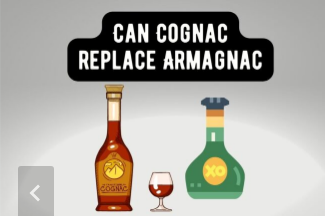What is the main topic of the image? Observe the screenshot and provide a one-word or short phrase answer.

Cognac and Armagnac comparison